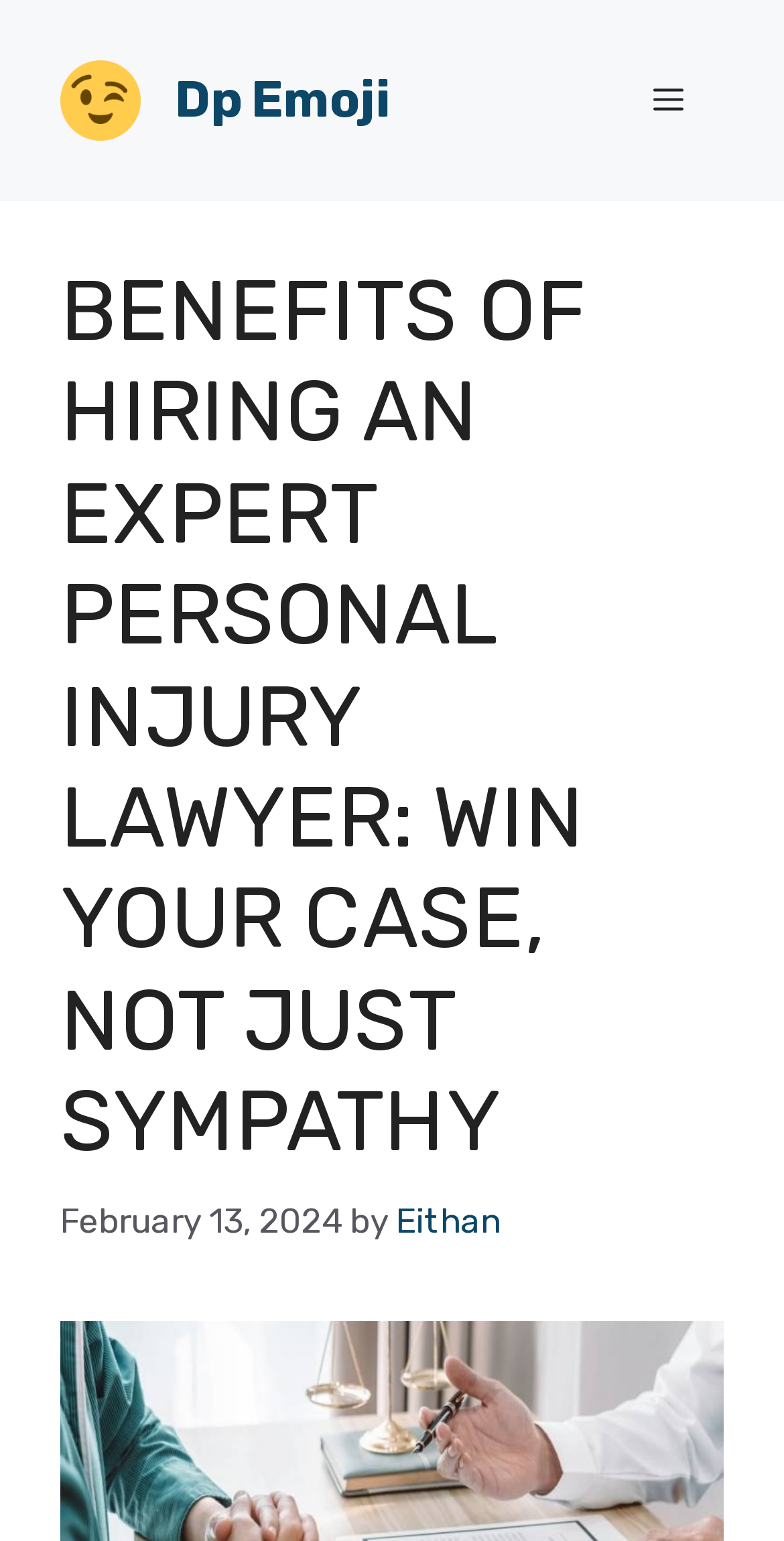Identify the main heading from the webpage and provide its text content.

BENEFITS OF HIRING AN EXPERT PERSONAL INJURY LAWYER: WIN YOUR CASE, NOT JUST SYMPATHY